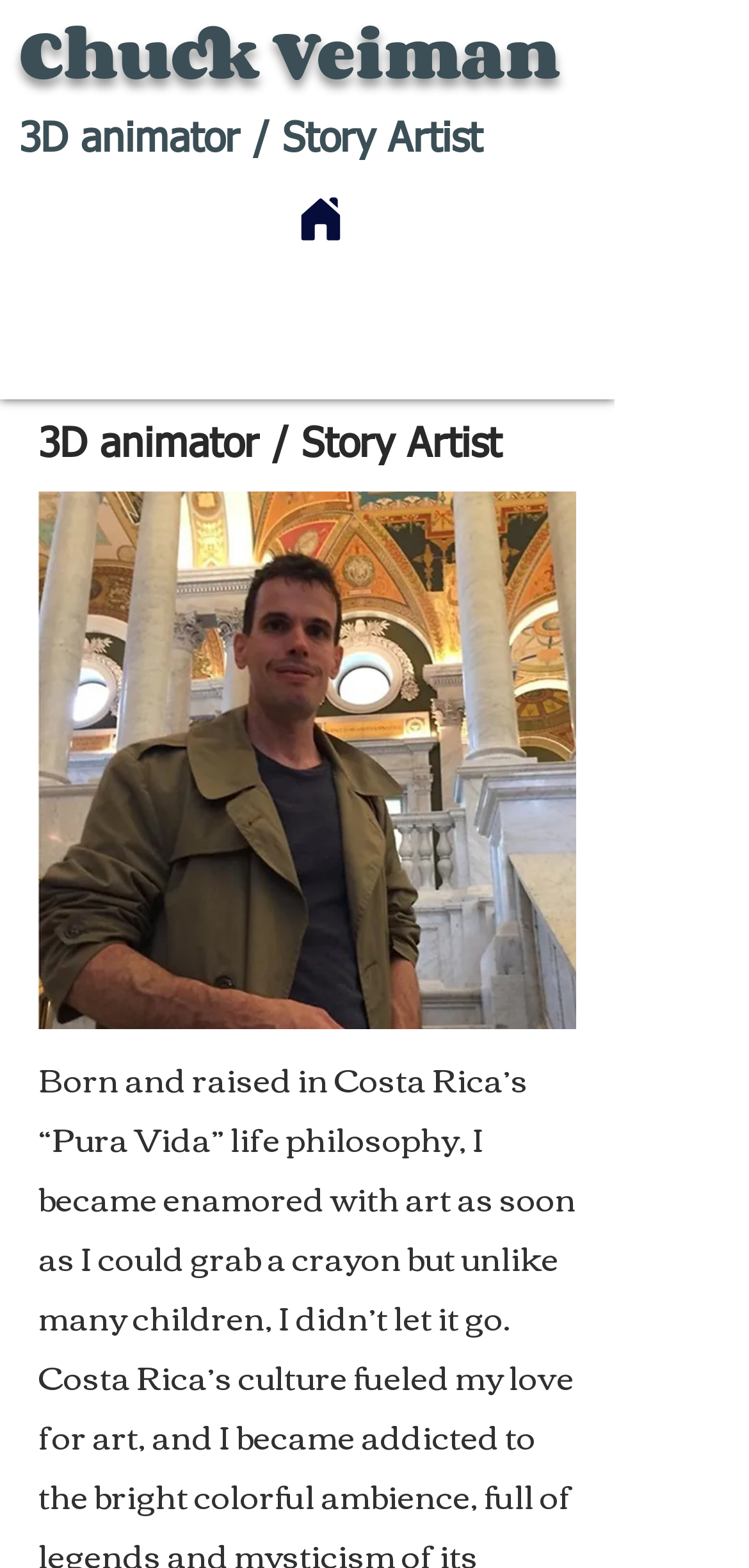What is the life philosophy mentioned on the webpage?
Please craft a detailed and exhaustive response to the question.

I found a StaticText element on the webpage that mentions 'Costa Rica’s “Pura Vida” life philosophy'. Therefore, I can conclude that the life philosophy mentioned on the webpage is 'Pura Vida'.